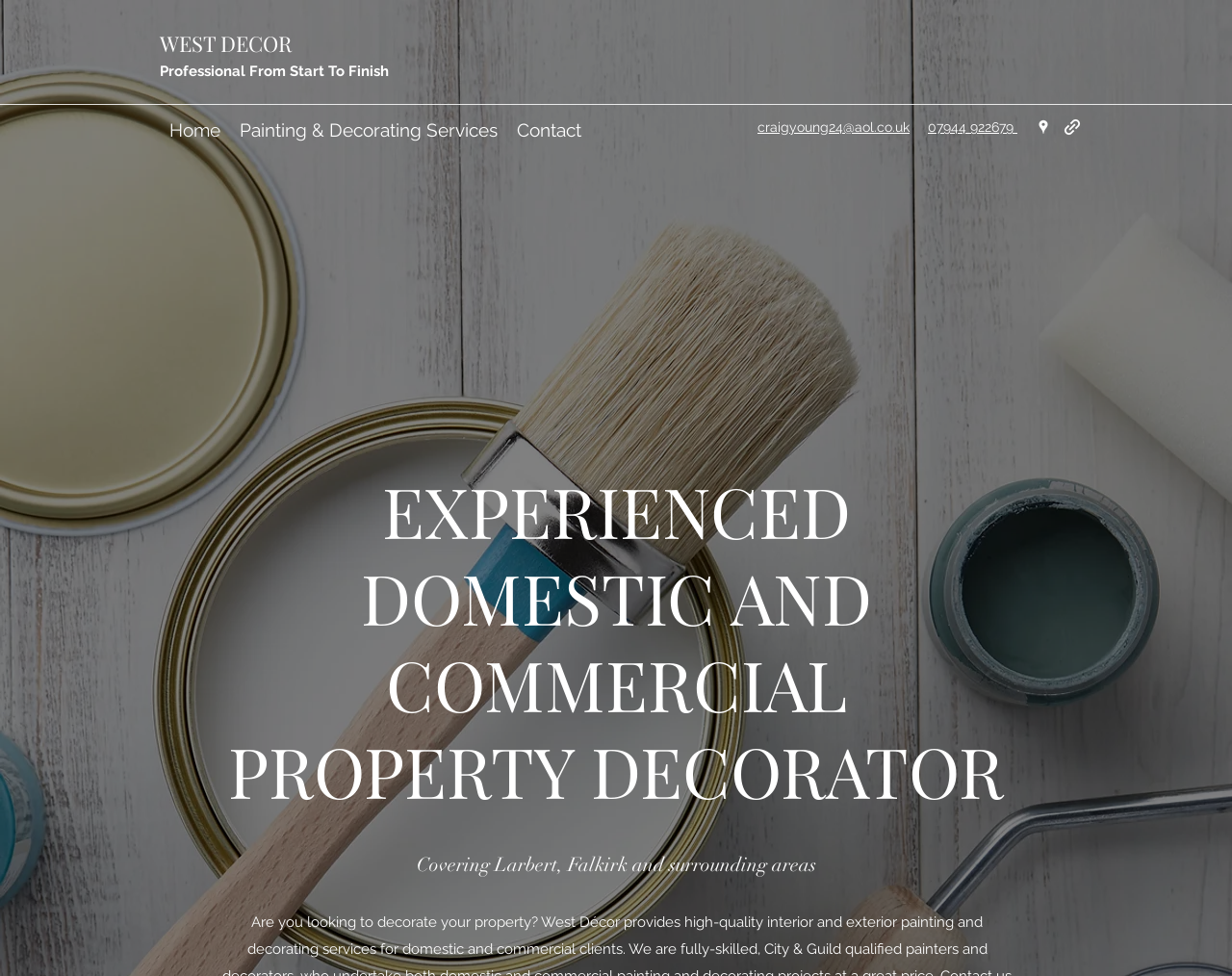Please specify the bounding box coordinates of the clickable section necessary to execute the following command: "Check Google Places".

[0.839, 0.12, 0.855, 0.14]